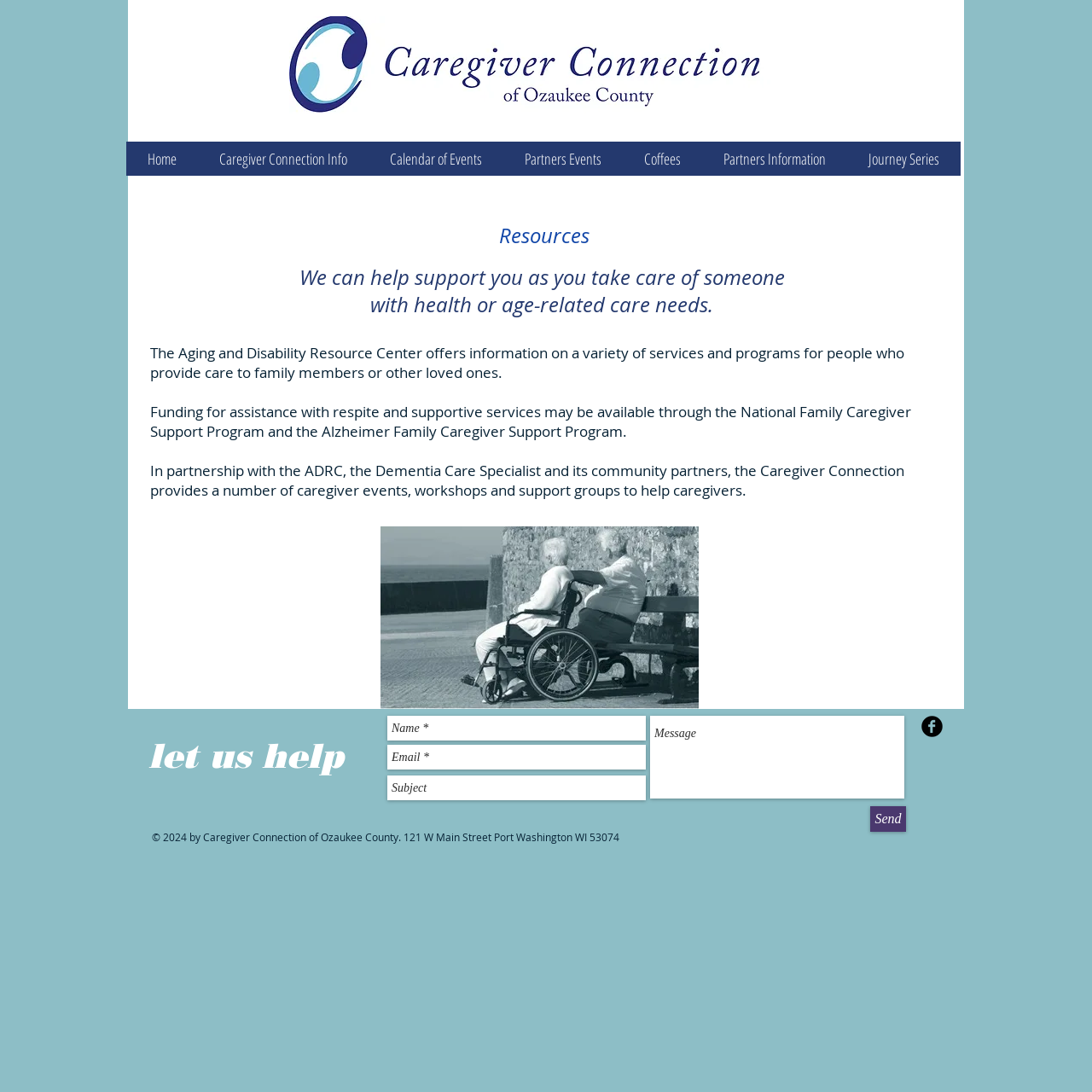What is the organization's address?
Based on the image, respond with a single word or phrase.

121 W Main Street Port Washington WI 53074